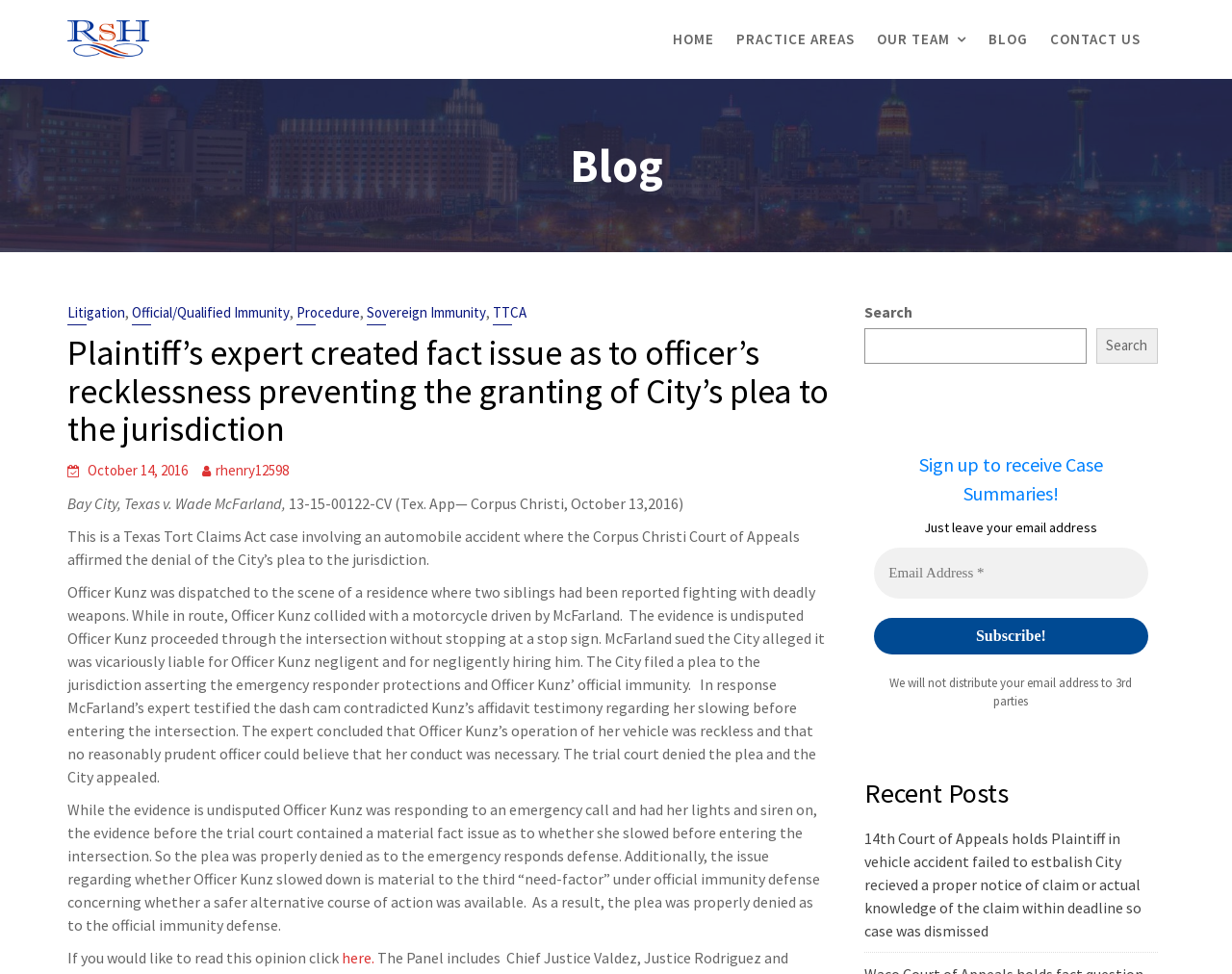Determine the bounding box of the UI component based on this description: "TTCA". The bounding box coordinates should be four float values between 0 and 1, i.e., [left, top, right, bottom].

[0.4, 0.311, 0.427, 0.334]